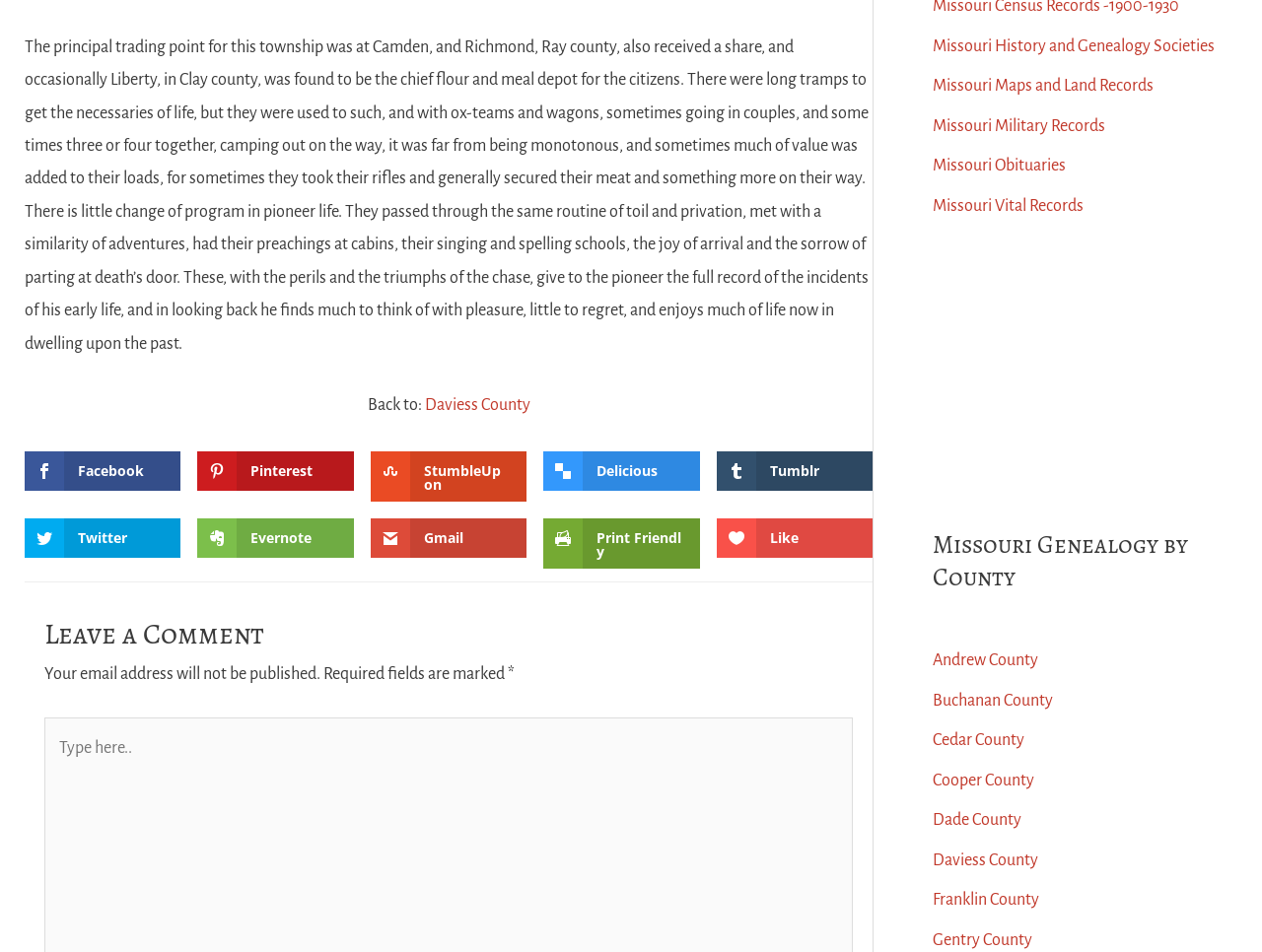What is the main topic of this webpage?
Answer the question with a detailed and thorough explanation.

Based on the content of the webpage, it appears to be discussing the history and genealogy of Missouri, with specific references to counties and historical events.